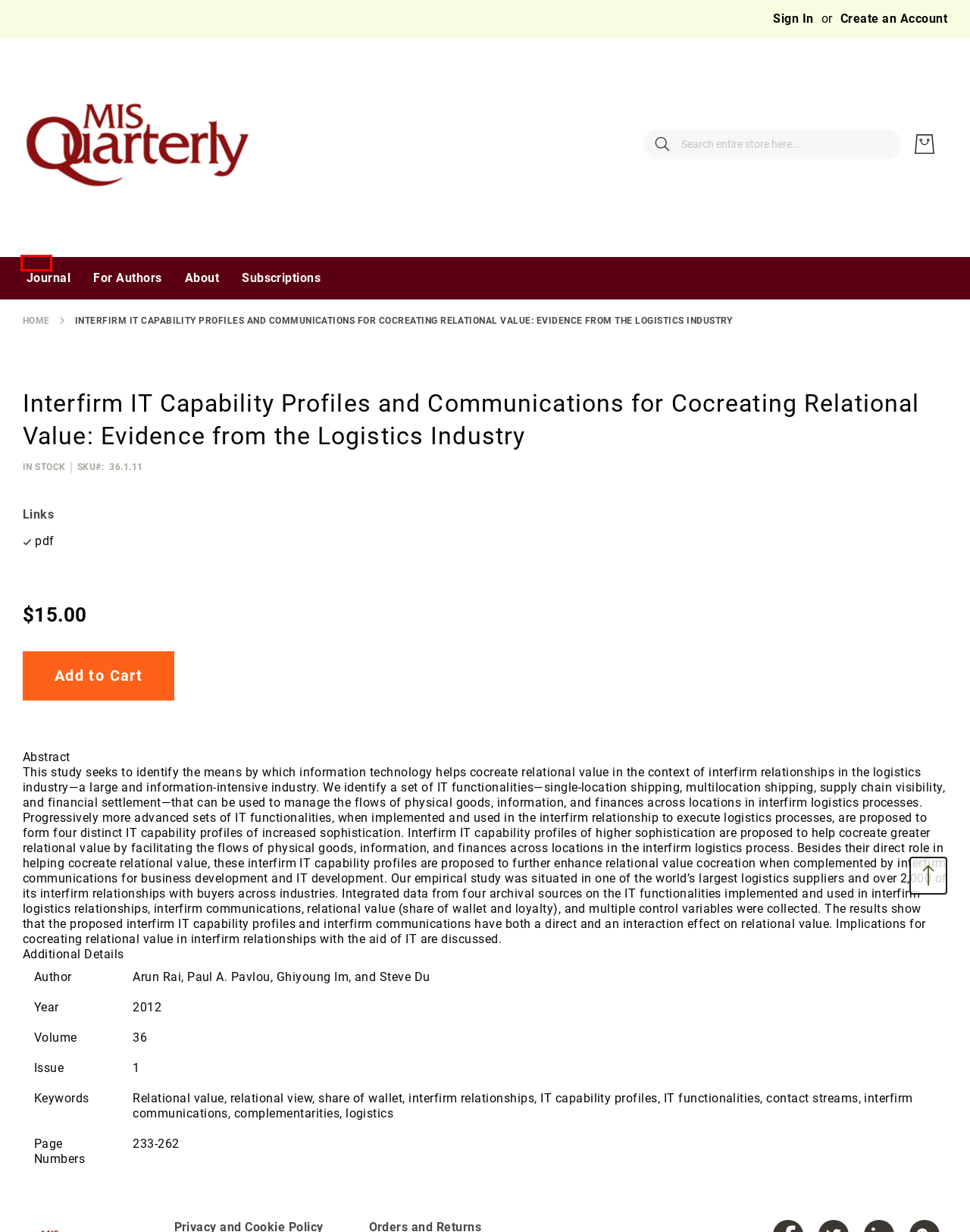Given a screenshot of a webpage with a red bounding box, please pick the webpage description that best fits the new webpage after clicking the element inside the bounding box. Here are the candidates:
A. Sign Up Using Your Email Address
B. Permissions Information
C. Shopping Cart
D. Customer Login
E. MISQ Author Instructions
F. Open Access
G. MIS Quarterly
H. Journal Archive

H